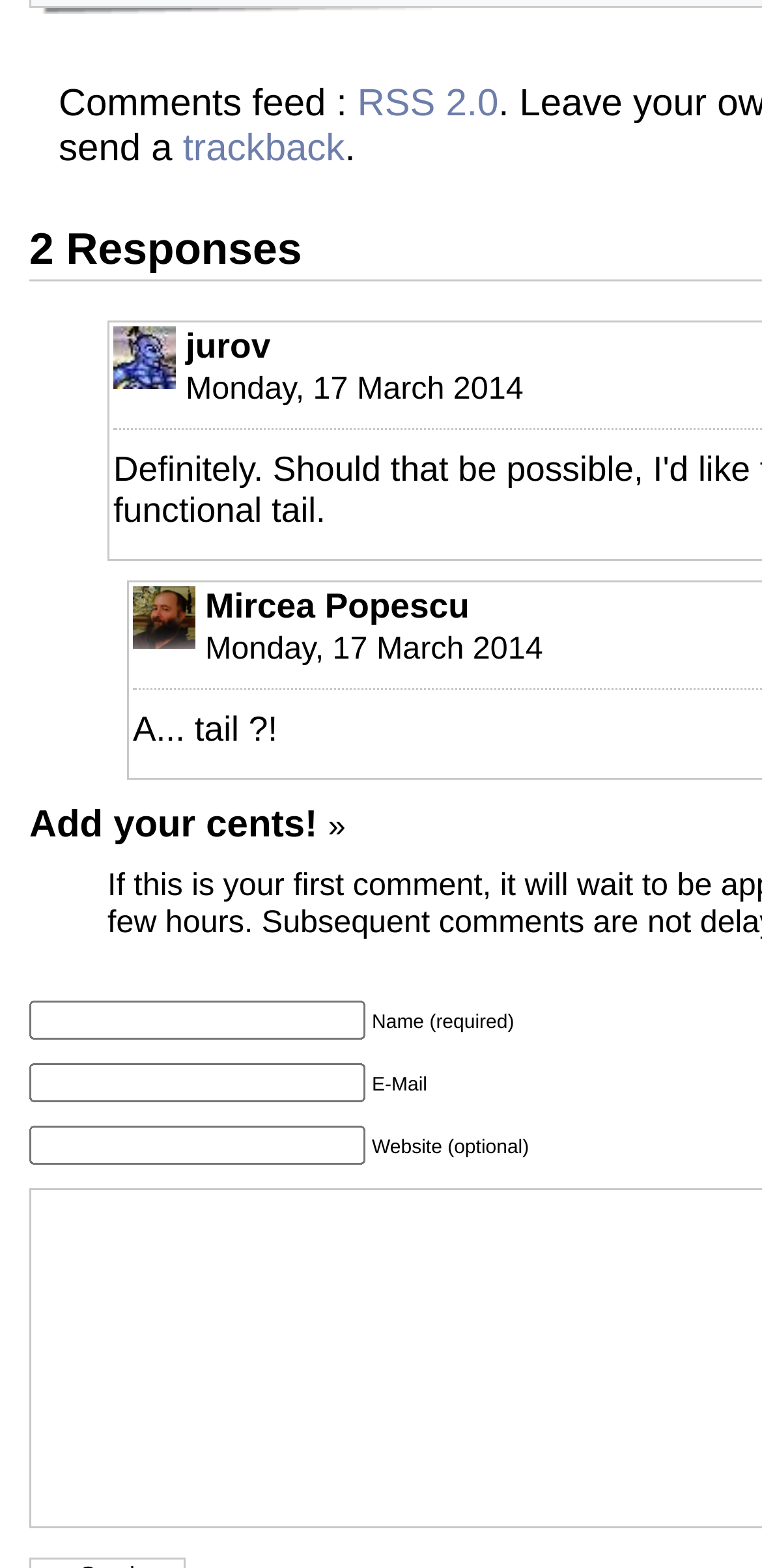What is the title of the first comment?
Using the image, provide a concise answer in one word or a short phrase.

A... tail?!